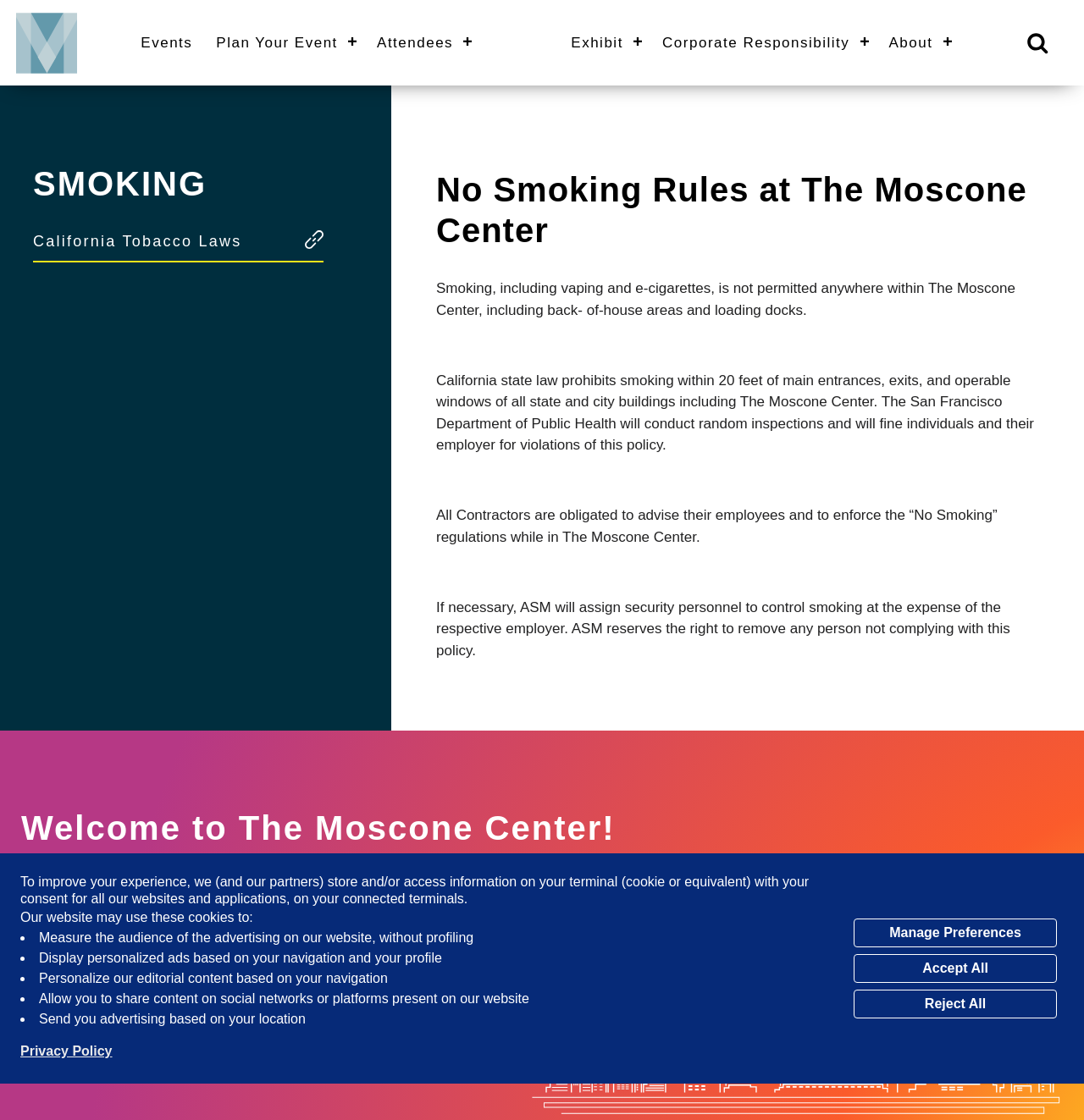What is the consequence of violating the no-smoking policy?
Provide a comprehensive and detailed answer to the question.

The San Francisco Department of Public Health will conduct random inspections and fine individuals and their employers for violations of the no-smoking policy.